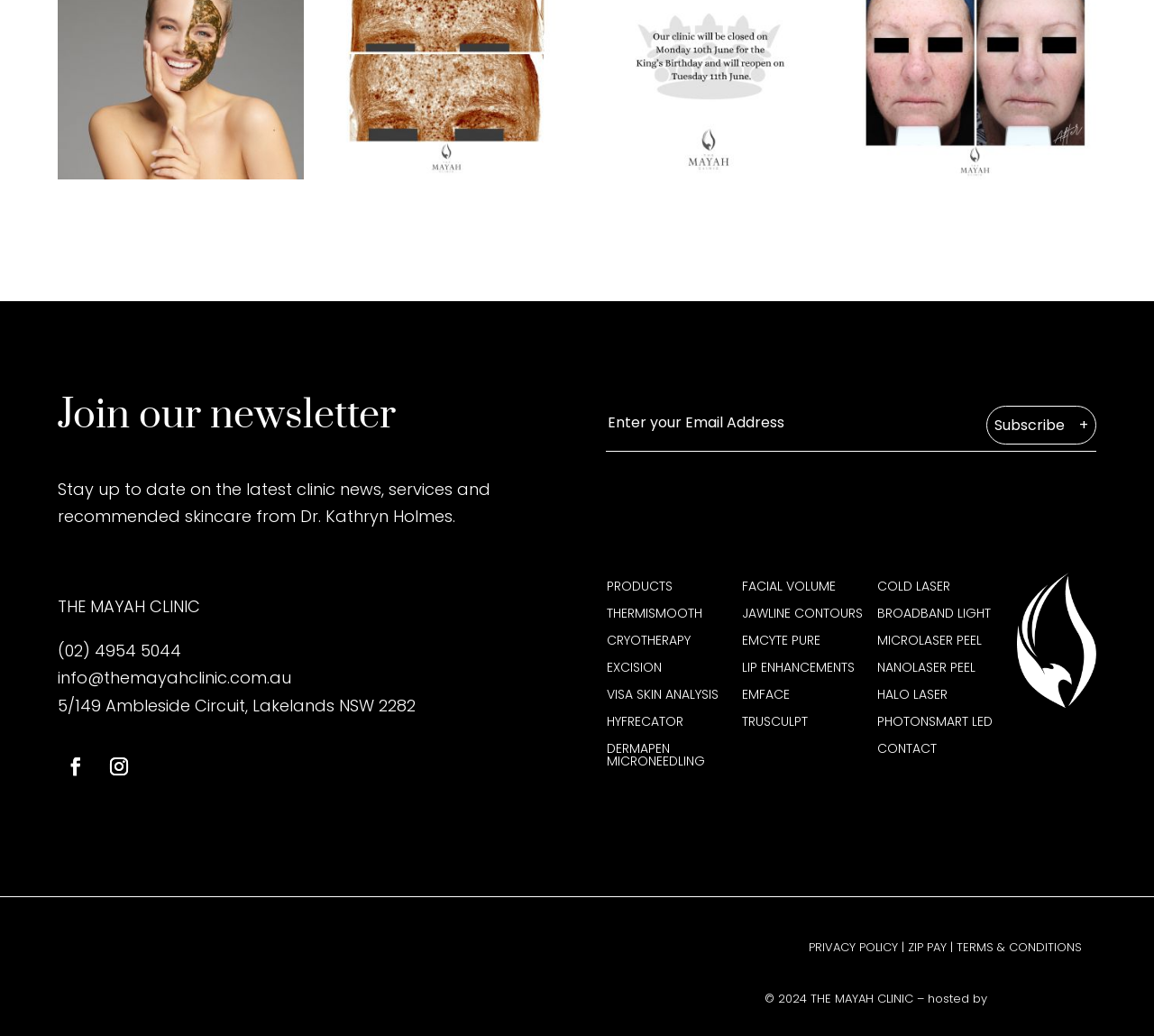Determine the bounding box coordinates of the region to click in order to accomplish the following instruction: "Subscribe to the newsletter". Provide the coordinates as four float numbers between 0 and 1, specifically [left, top, right, bottom].

[0.855, 0.392, 0.95, 0.429]